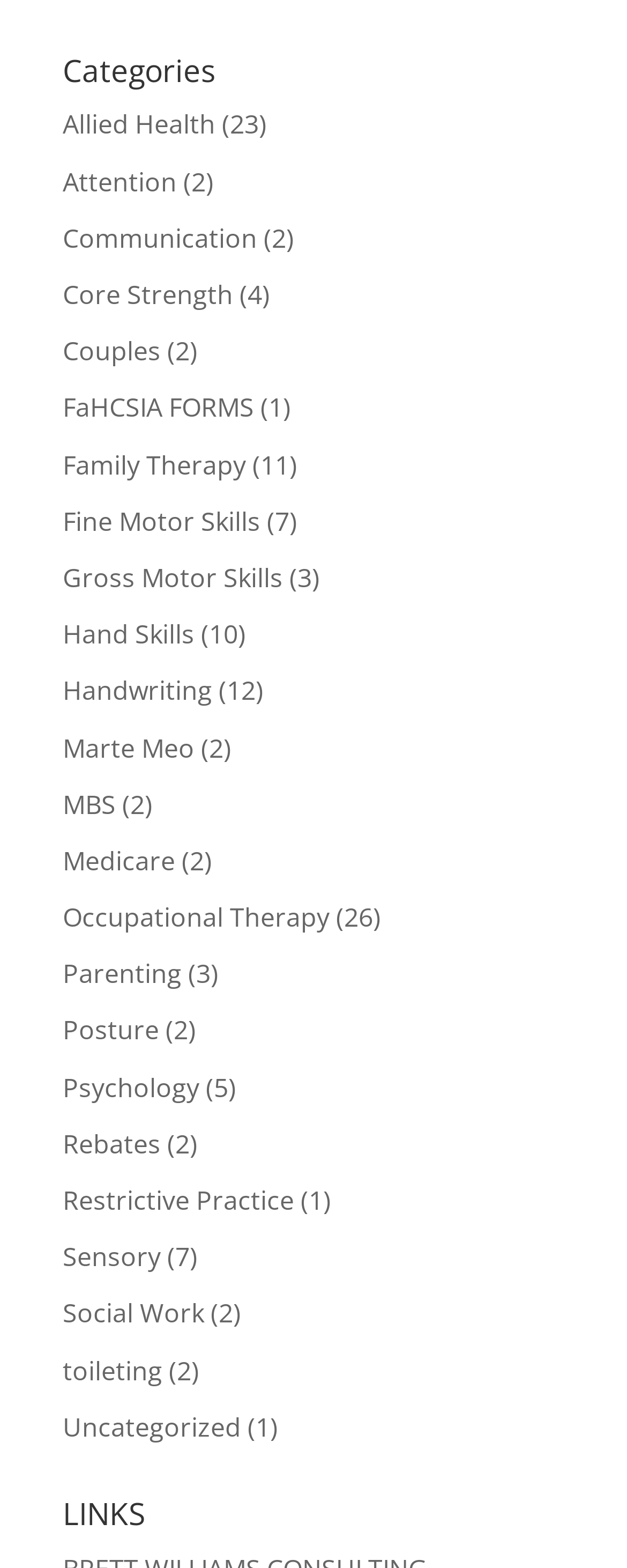Determine the bounding box coordinates for the area that should be clicked to carry out the following instruction: "Explore Occupational Therapy".

[0.1, 0.574, 0.526, 0.596]